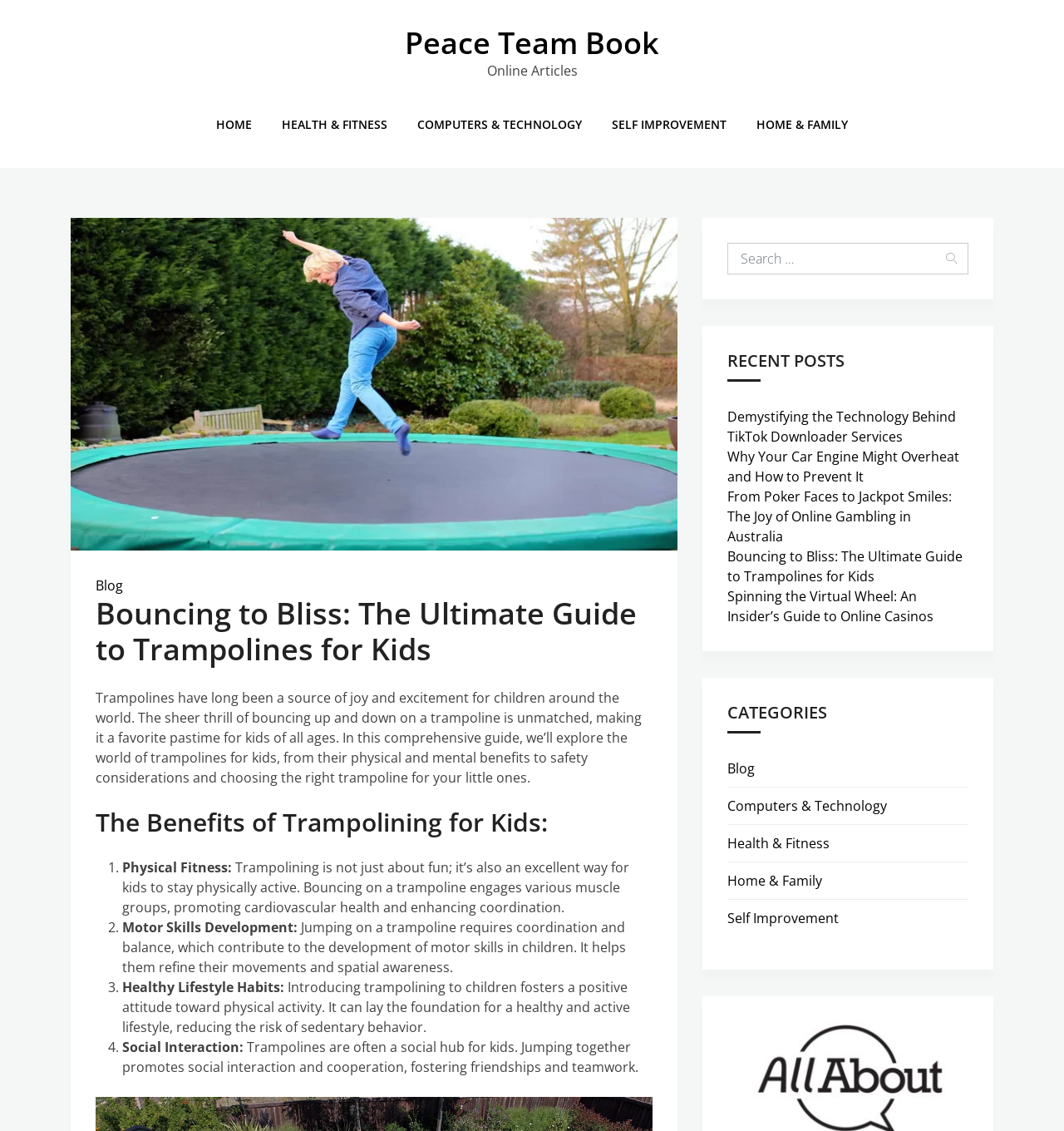Please identify the bounding box coordinates of the element on the webpage that should be clicked to follow this instruction: "Visit the 'Blog' section". The bounding box coordinates should be given as four float numbers between 0 and 1, formatted as [left, top, right, bottom].

[0.09, 0.51, 0.116, 0.526]